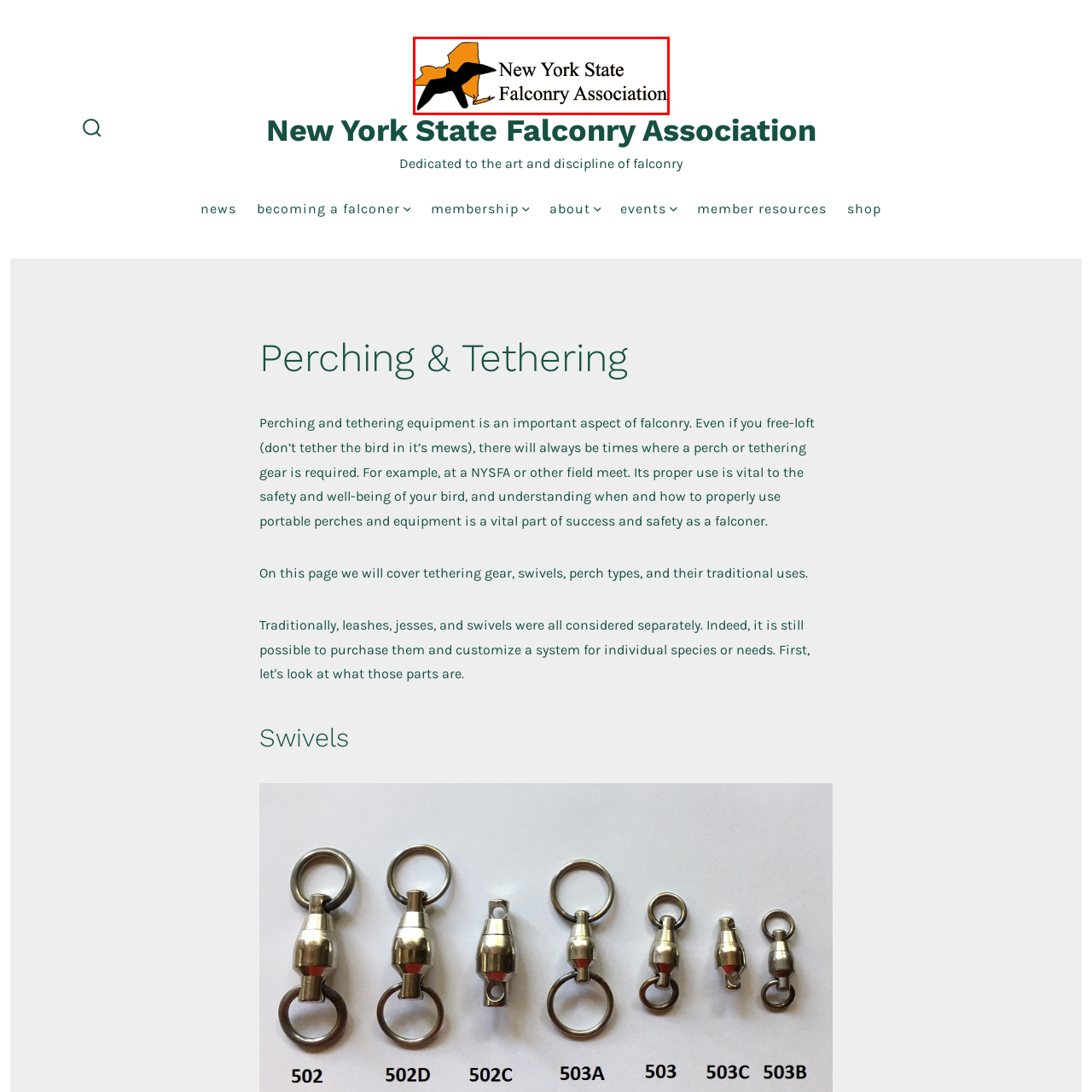Please provide a comprehensive description of the image that is enclosed within the red boundary.

The image features the logo of the New York State Falconry Association. The design includes an outline of the state of New York, colored in orange, with a stylized silhouette of a bird, which symbolizes falconry, positioned within the outline. The text "New York State Falconry Association" is displayed in a clear, professional font, emphasizing the organization's focus on the art and discipline of falconry. This logo reflects the association's dedication to the preservation and education of falconry practices in New York State, appealing to both enthusiasts and the general public.